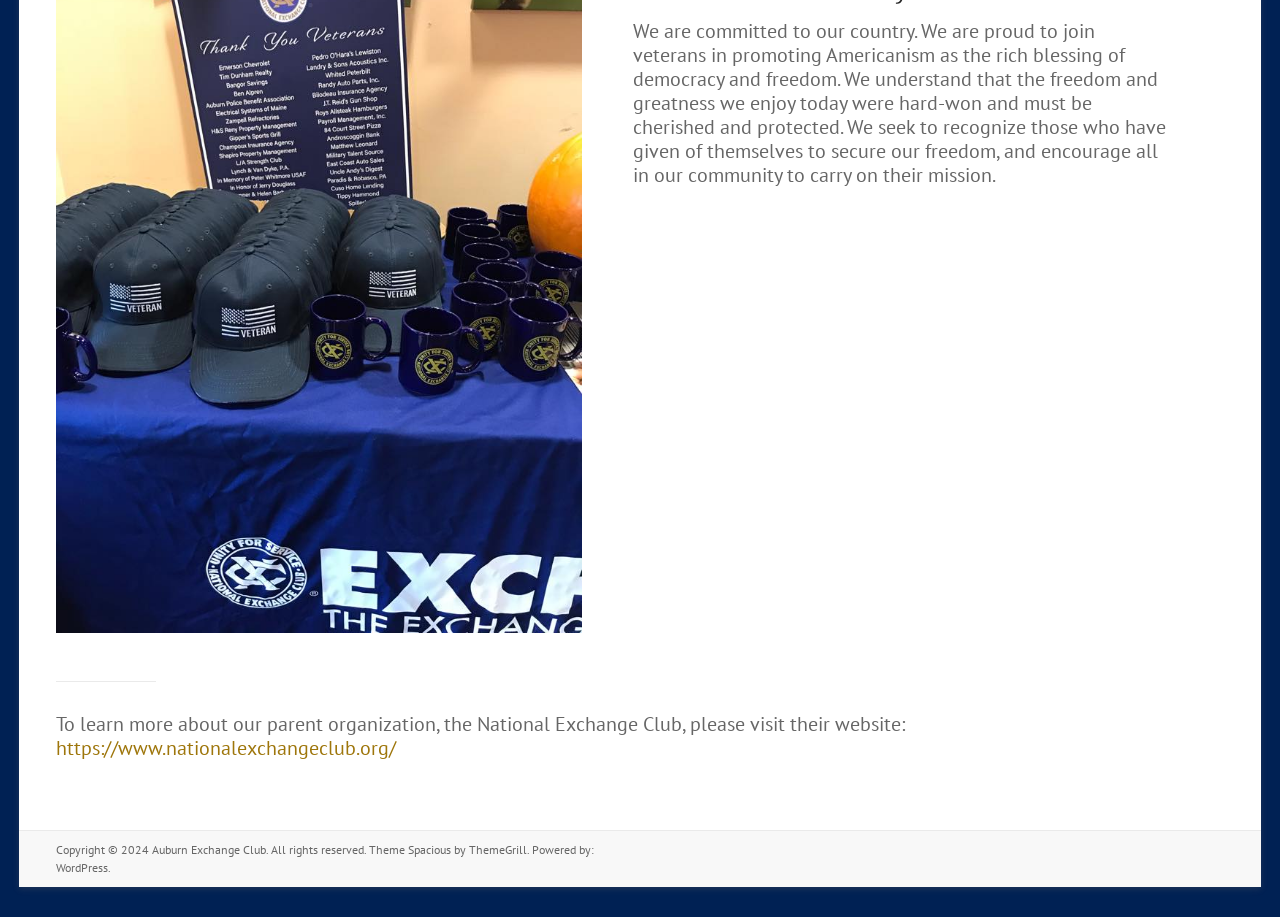Please respond to the question with a concise word or phrase:
What is the organization's mission?

Promoting Americanism